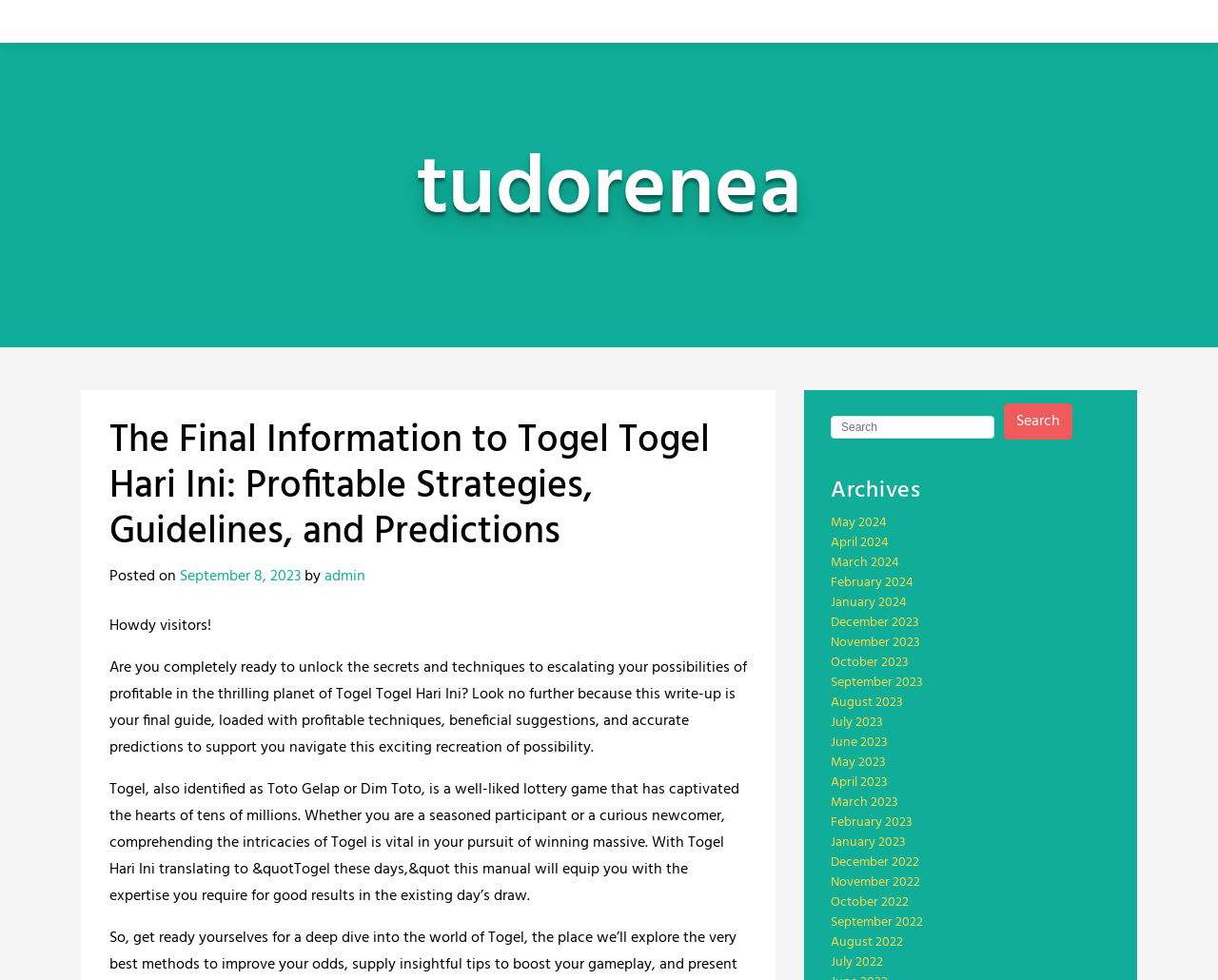Please determine the bounding box coordinates of the clickable area required to carry out the following instruction: "Click on the Archives". The coordinates must be four float numbers between 0 and 1, represented as [left, top, right, bottom].

[0.682, 0.487, 0.912, 0.515]